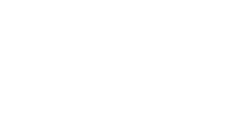Describe the scene in the image with detailed observations.

This image features a silhouette design, likely representing a photographer. It captures a moment of creativity and artistic expression, highlighting the essence of photography. The image is positioned within the context of the Hill Country Photography Club, which aims to enhance the creative and technical skills of photographers in the Texas Hill Country area. This focus on skills development emphasizes the club's commitment to fostering a community of photography enthusiasts eager to learn and share their experiences. As the club prepares for its upcoming meetings and events, this image serves as a visual reminder of the passion and artistry that drives its members.